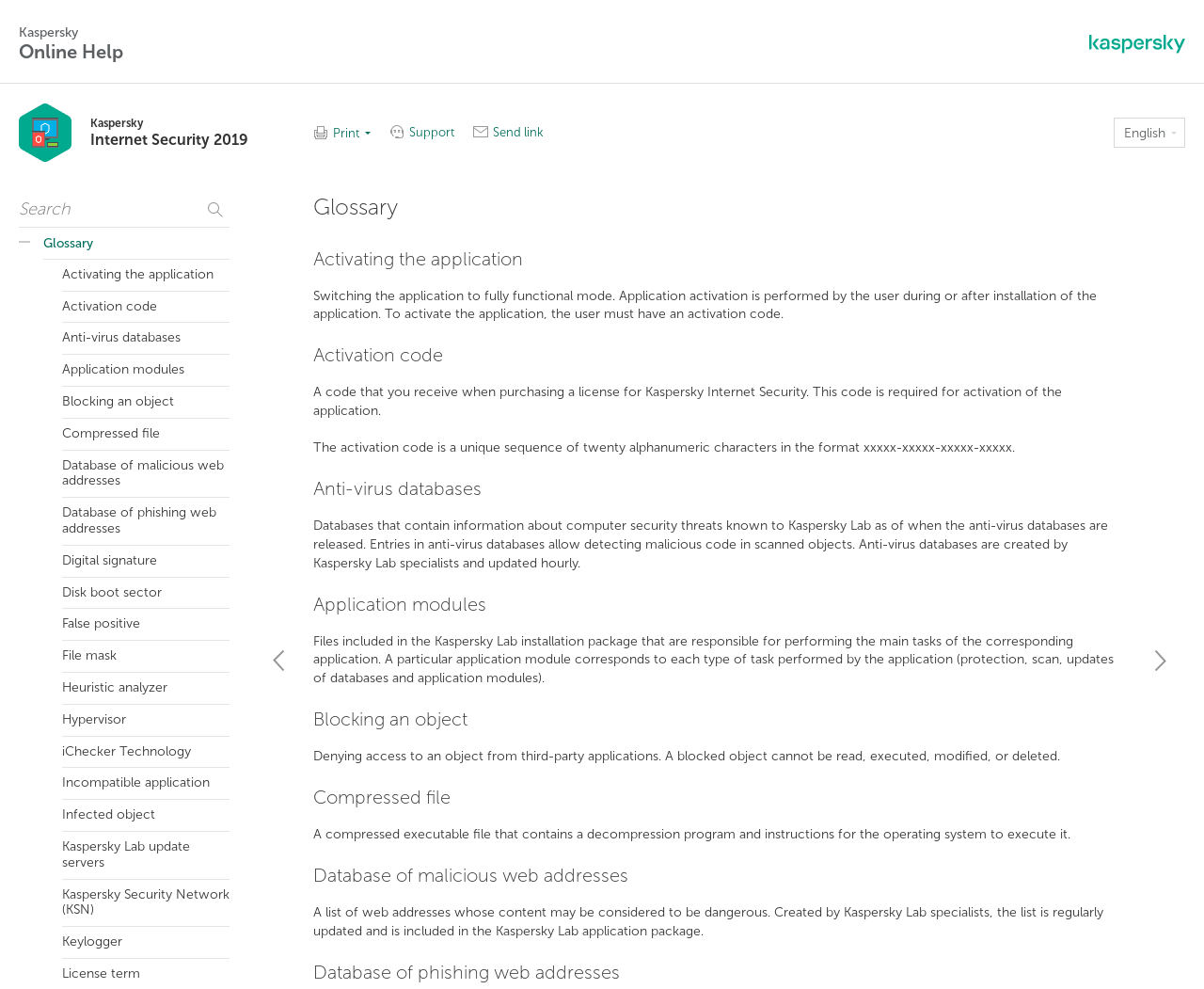Determine the main heading of the webpage and generate its text.

Kaspersky
Internet Security 2019